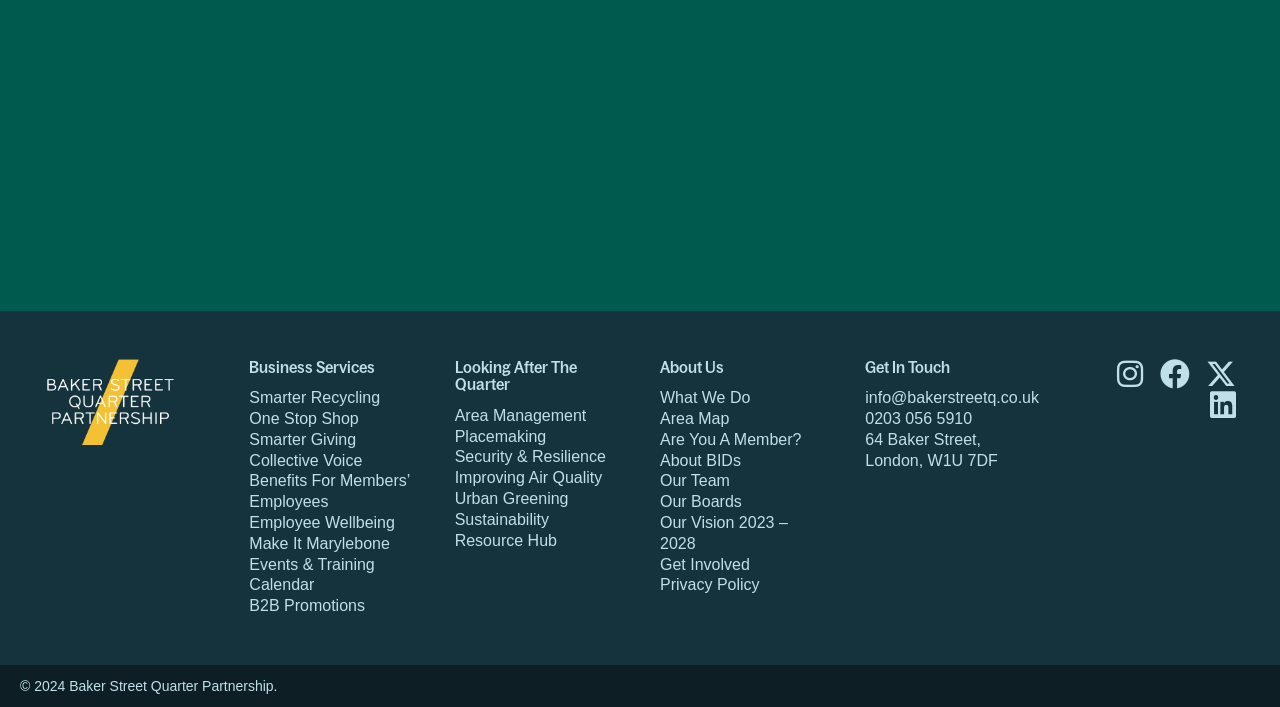Respond with a single word or phrase:
What is the address of the company?

64 Baker Street, London, W1U 7DF